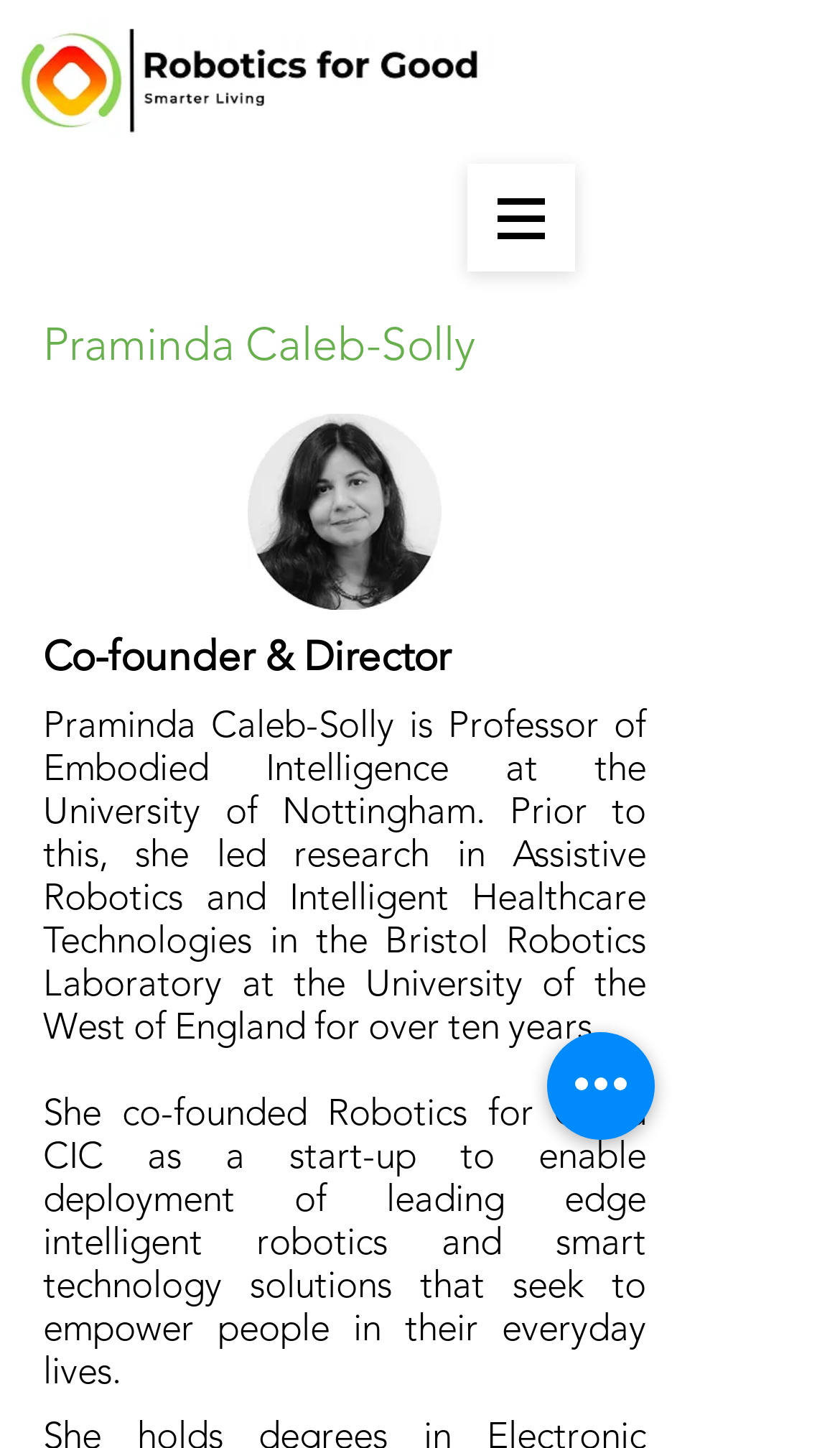Determine the bounding box for the UI element as described: "aria-label="Open navigation menu"". The coordinates should be represented as four float numbers between 0 and 1, formatted as [left, top, right, bottom].

[0.556, 0.113, 0.685, 0.188]